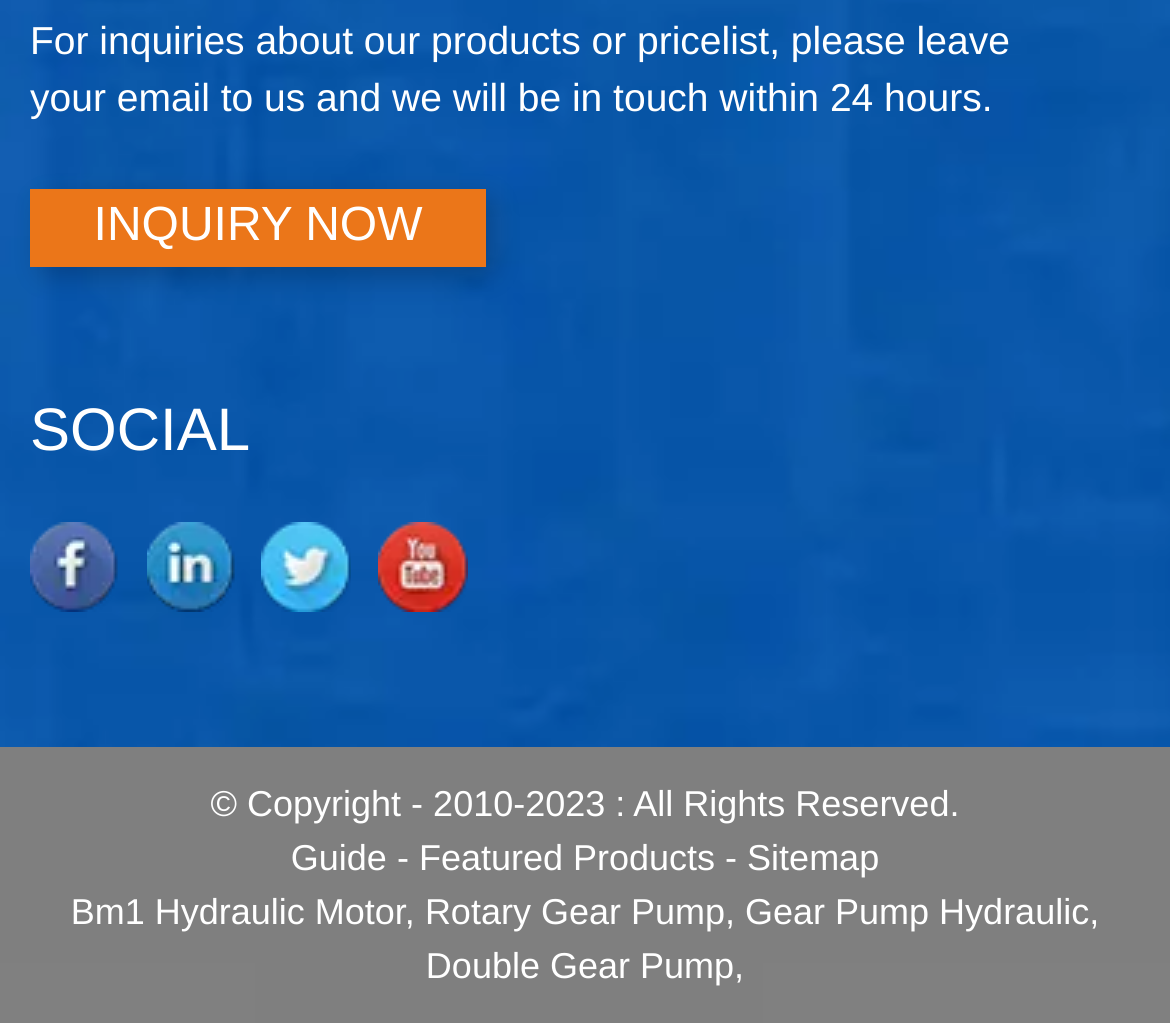Please provide a one-word or short phrase answer to the question:
How many social media links are available?

4